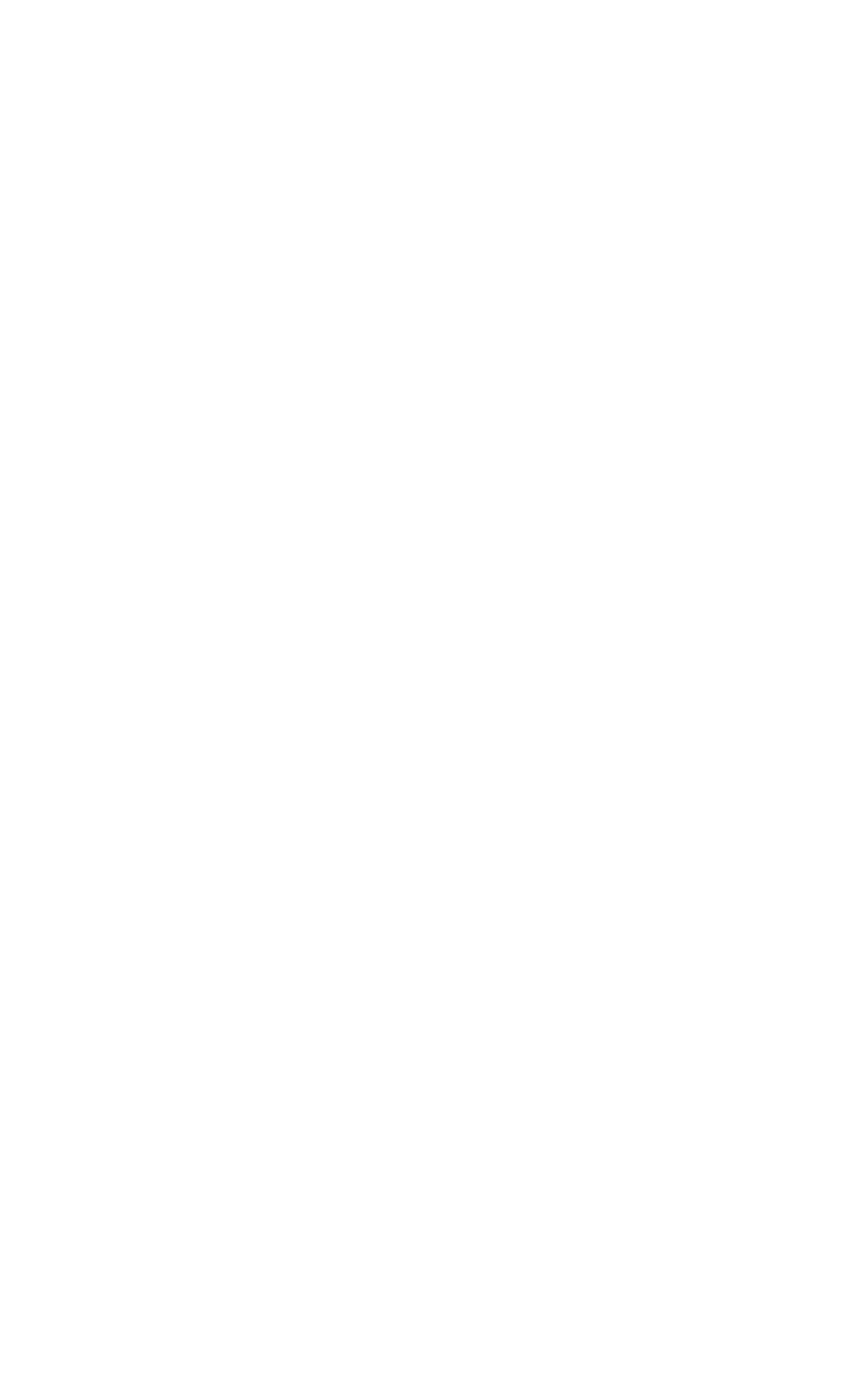What is the first digital engineering service listed?
Using the picture, provide a one-word or short phrase answer.

DevSecOps